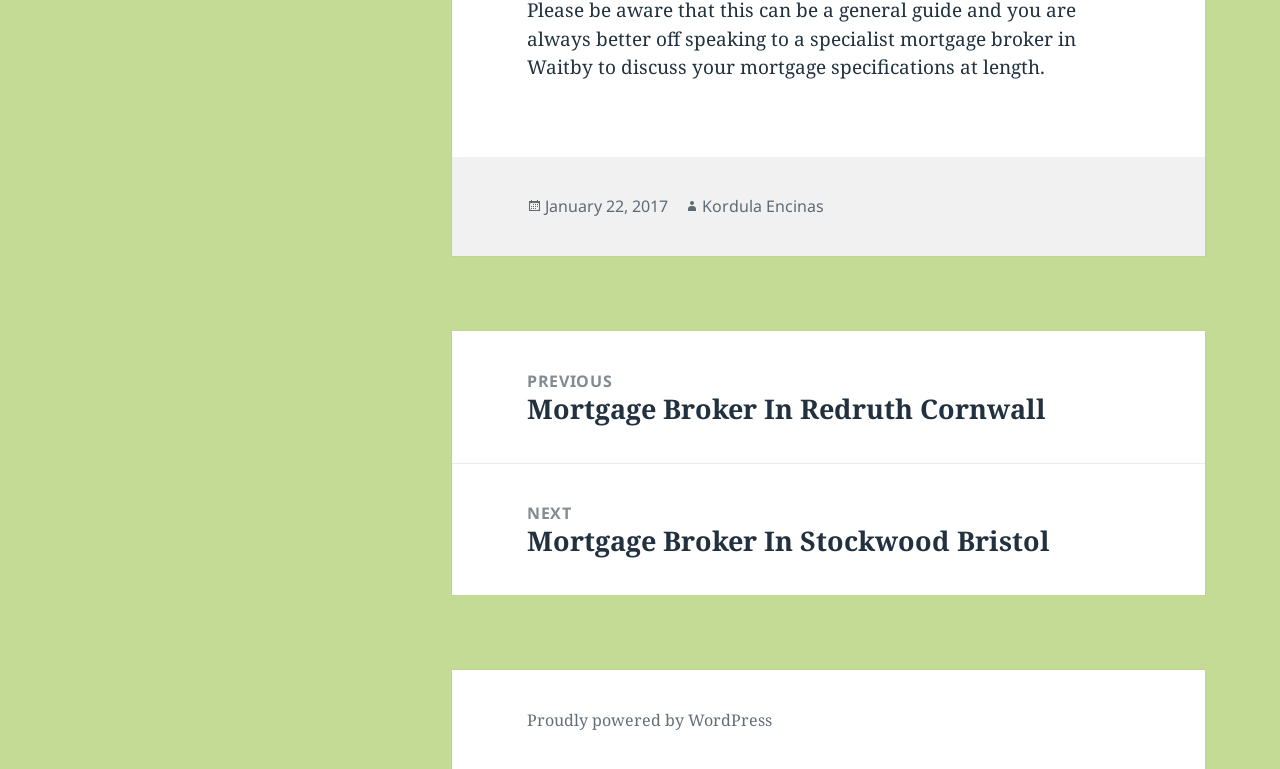What is the date of the post?
From the details in the image, answer the question comprehensively.

I found the date of the post by looking at the footer section of the webpage, where it says 'Posted on' followed by the date 'January 22, 2017'.